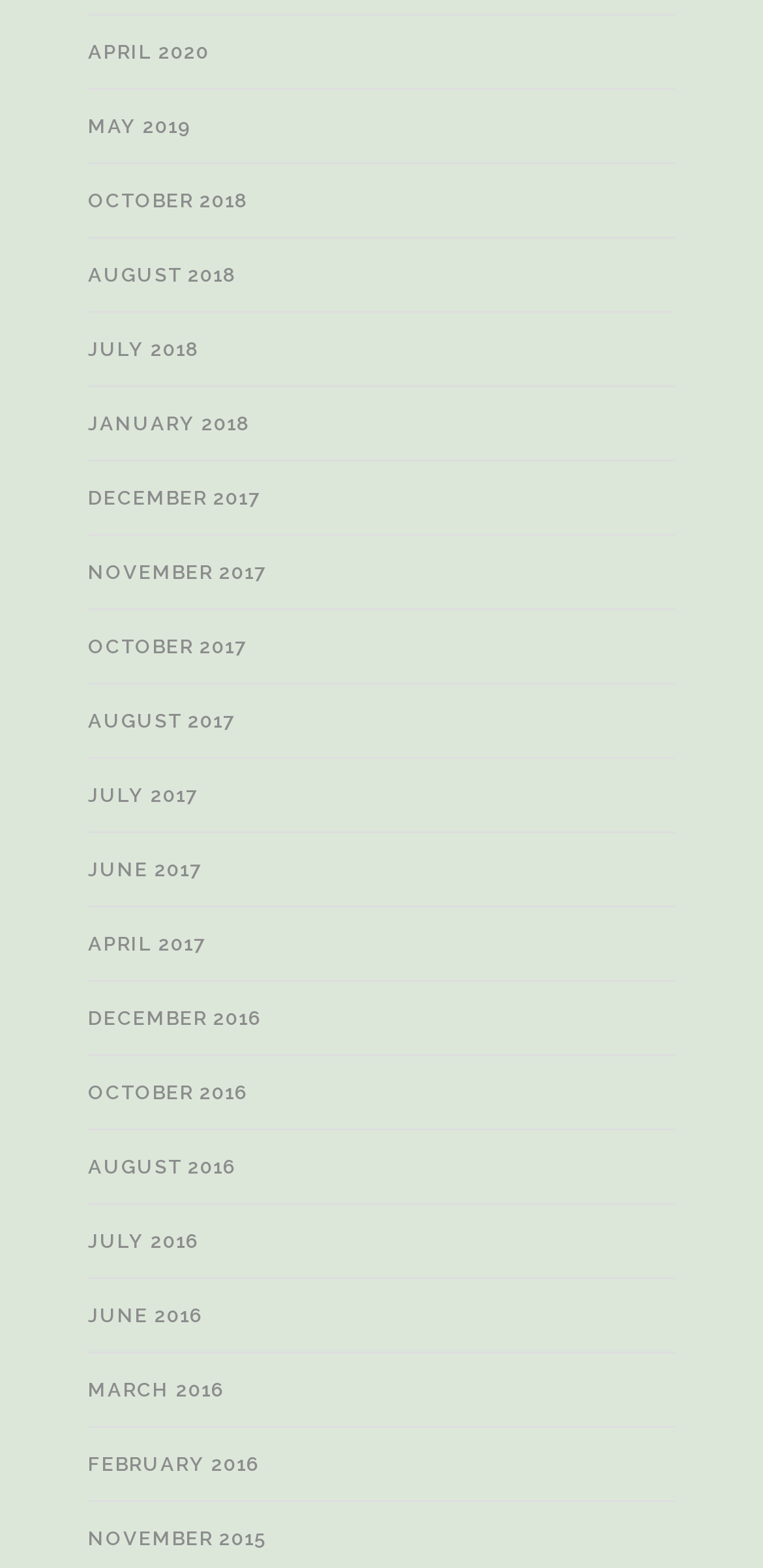Show the bounding box coordinates of the element that should be clicked to complete the task: "browse archives for May 2019".

[0.115, 0.073, 0.251, 0.087]